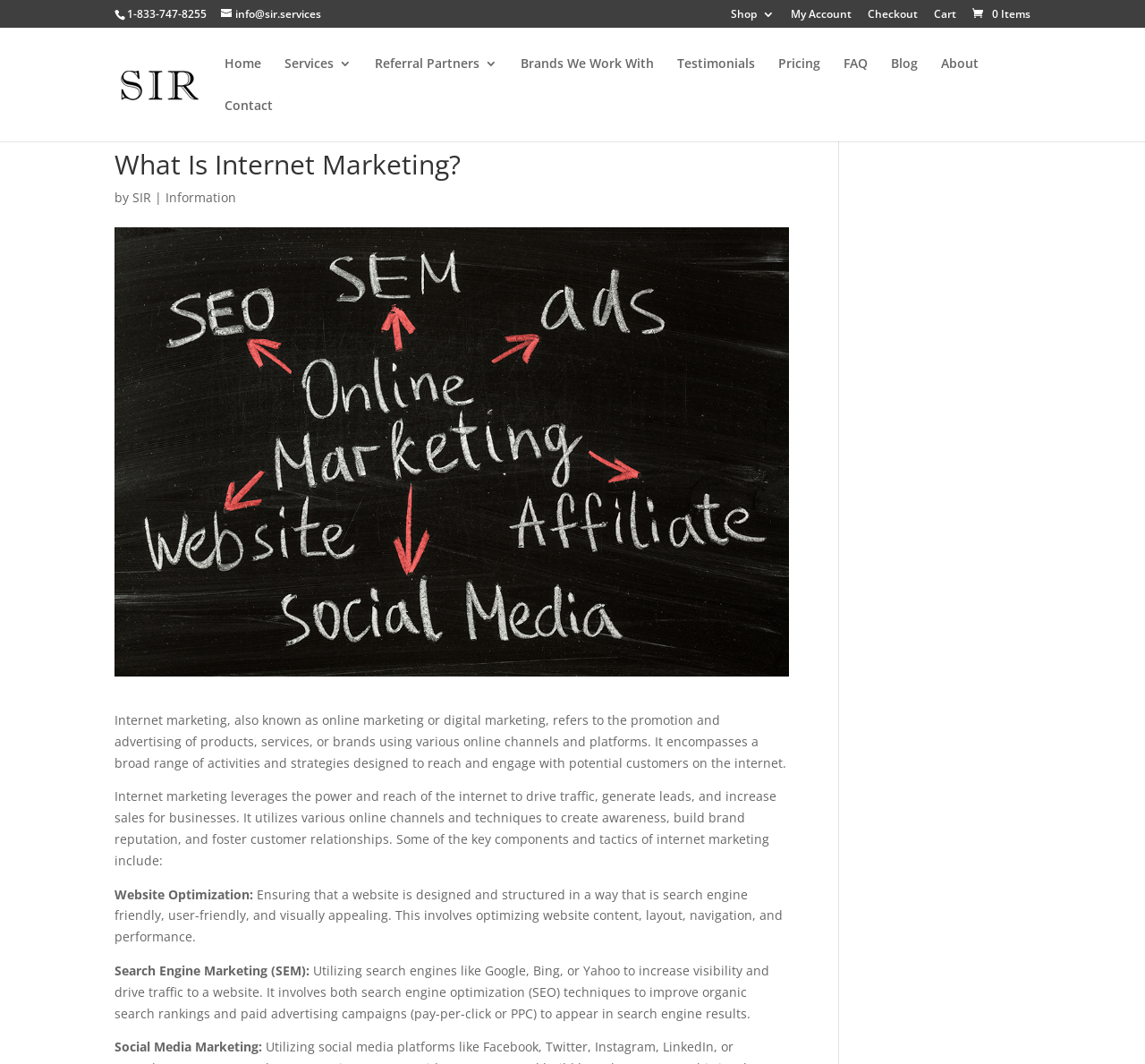Please identify the bounding box coordinates of the element's region that should be clicked to execute the following instruction: "View the About page". The bounding box coordinates must be four float numbers between 0 and 1, i.e., [left, top, right, bottom].

[0.822, 0.054, 0.855, 0.093]